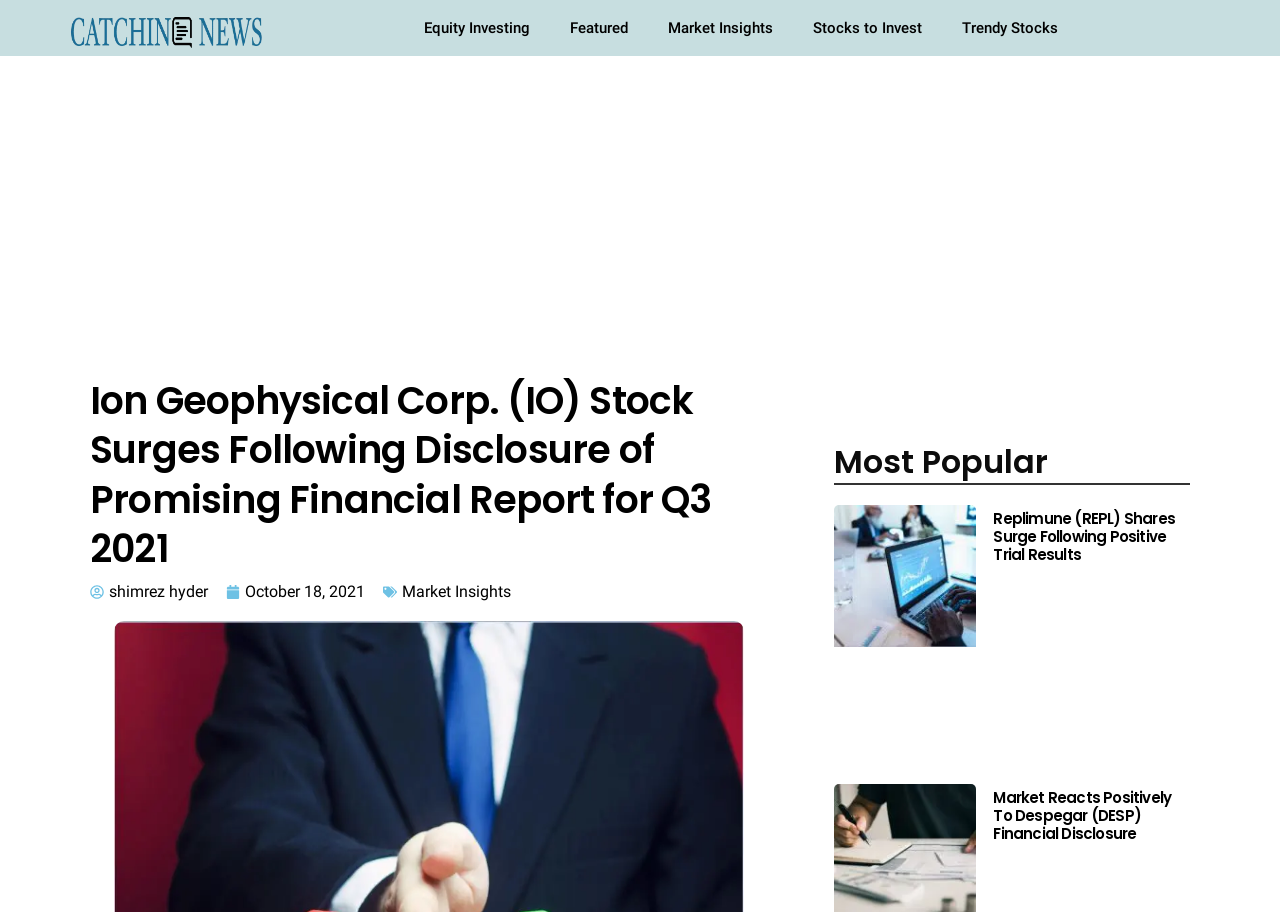What is the date of the main article?
Using the image, elaborate on the answer with as much detail as possible.

The date of the article is mentioned below the main heading, indicating that the article was published on October 18, 2021.